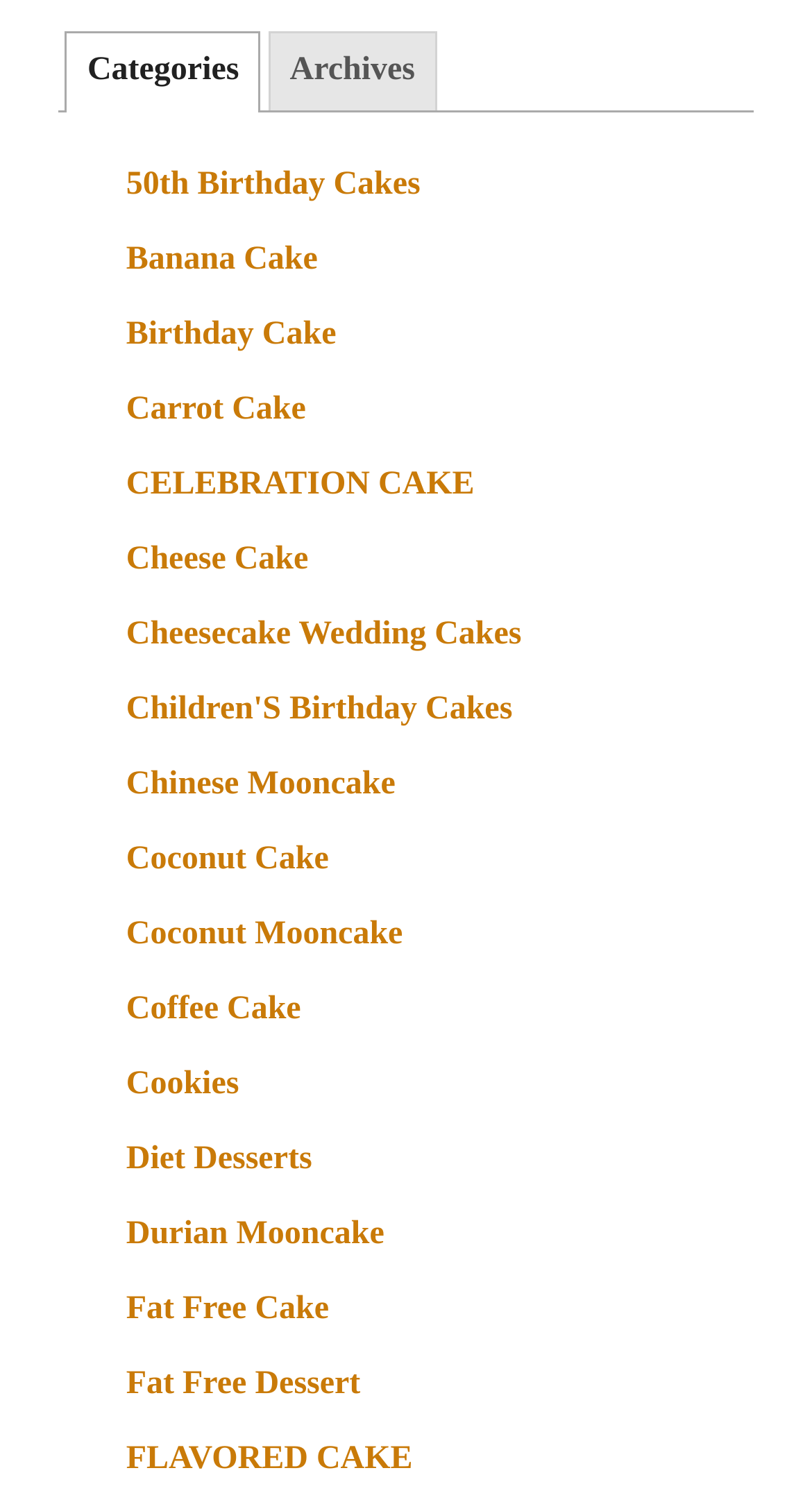Could you determine the bounding box coordinates of the clickable element to complete the instruction: "browse the FLAVORED CAKE link"? Provide the coordinates as four float numbers between 0 and 1, i.e., [left, top, right, bottom].

[0.155, 0.96, 0.508, 0.984]